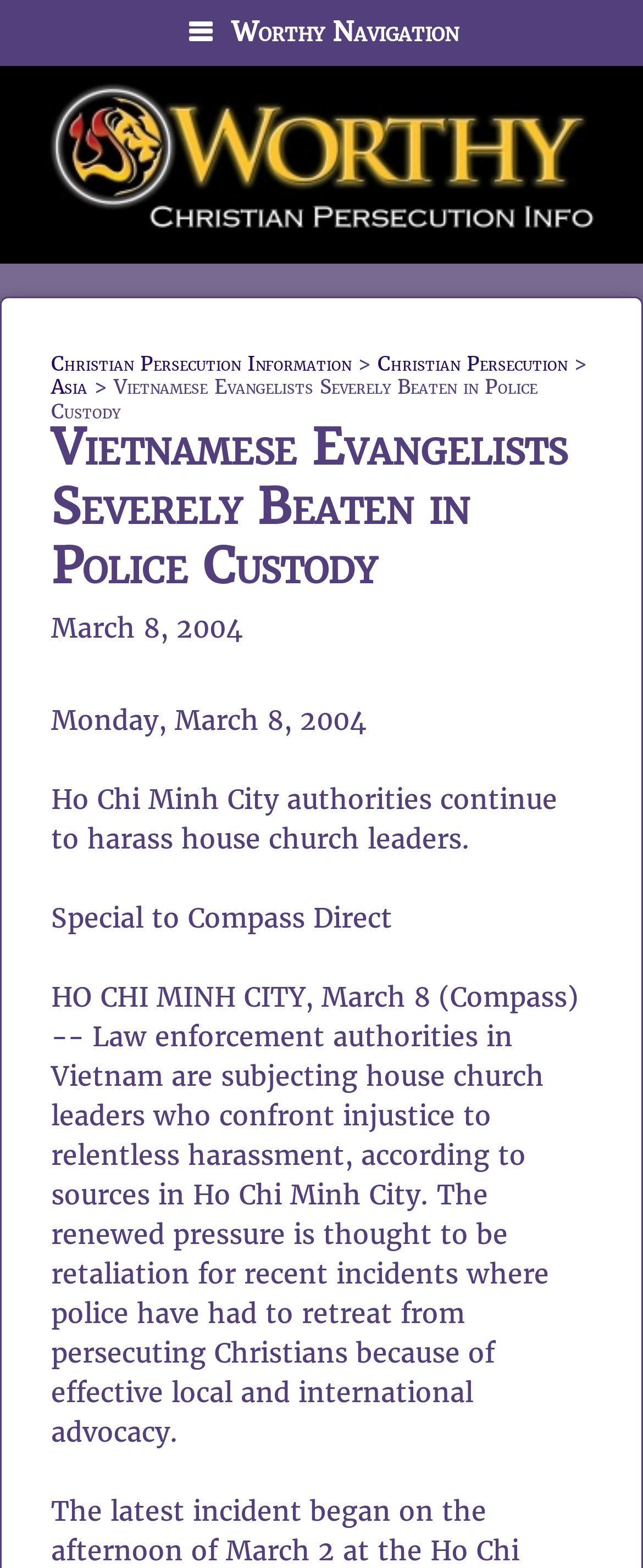Predict the bounding box of the UI element based on the description: "Asia". The coordinates should be four float numbers between 0 and 1, formatted as [left, top, right, bottom].

[0.079, 0.239, 0.136, 0.255]